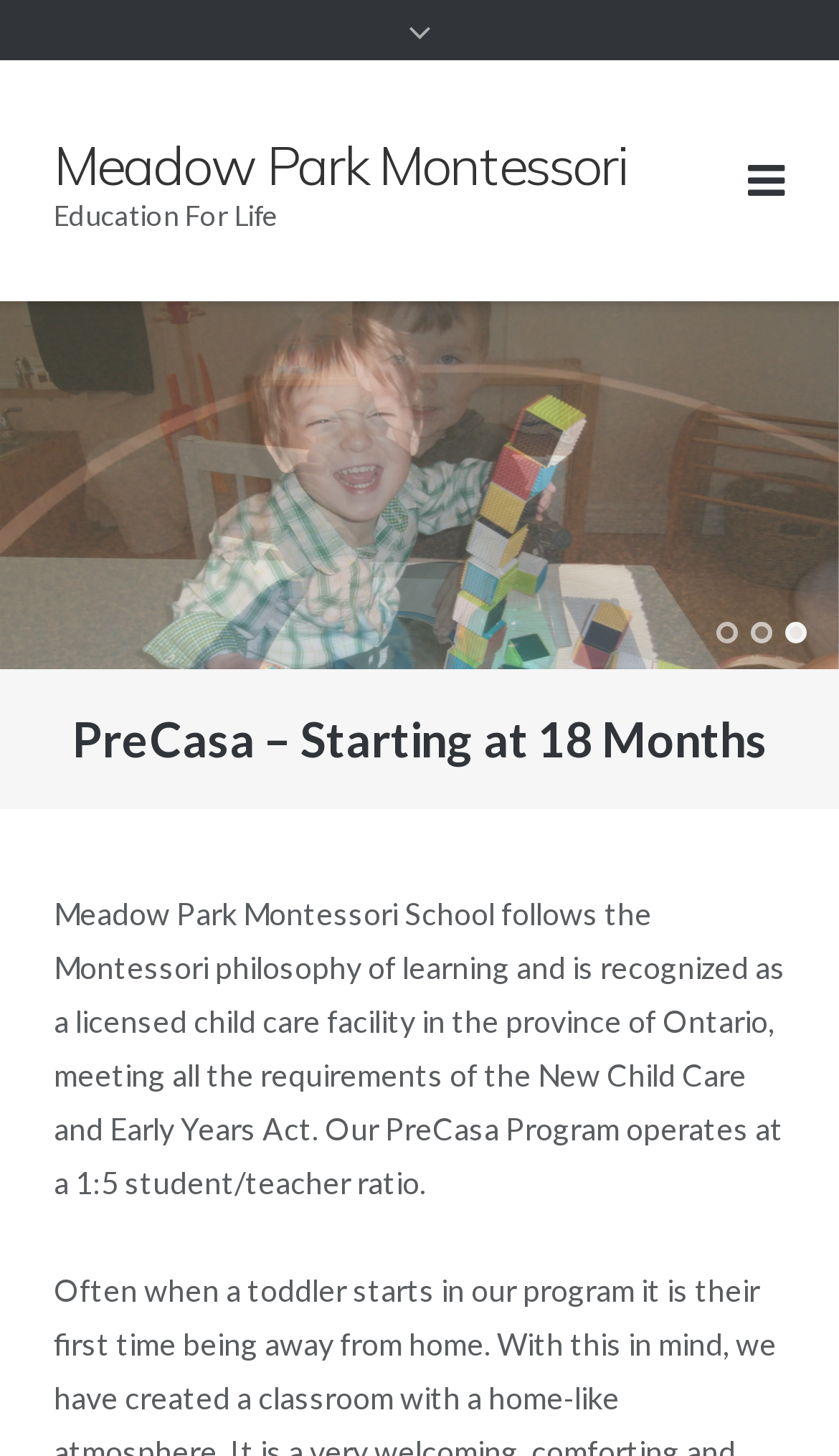What is the purpose of the '<' and '>' links?
Look at the screenshot and respond with one word or a short phrase.

Navigation